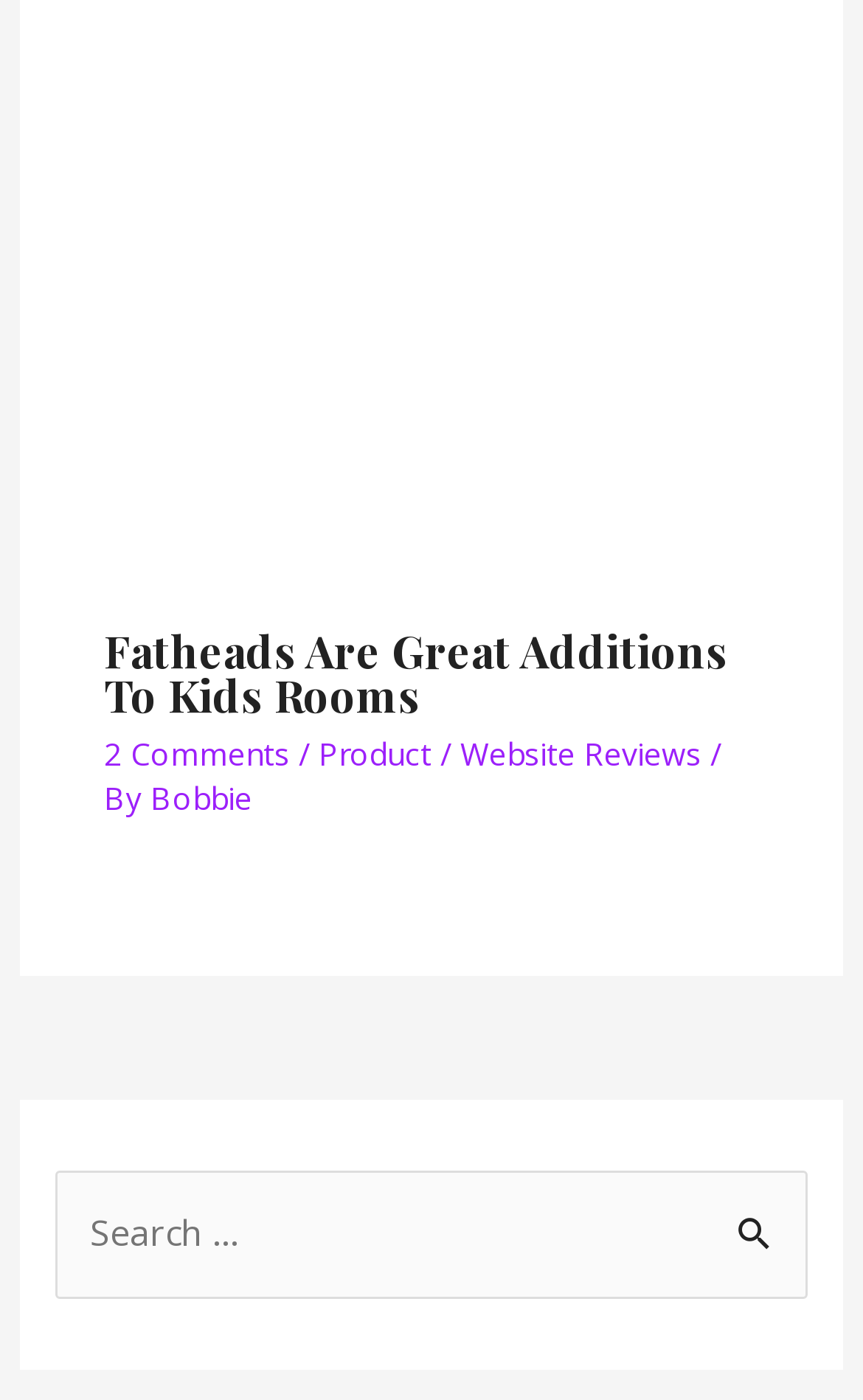Respond concisely with one word or phrase to the following query:
What is the purpose of the search box?

To search the website